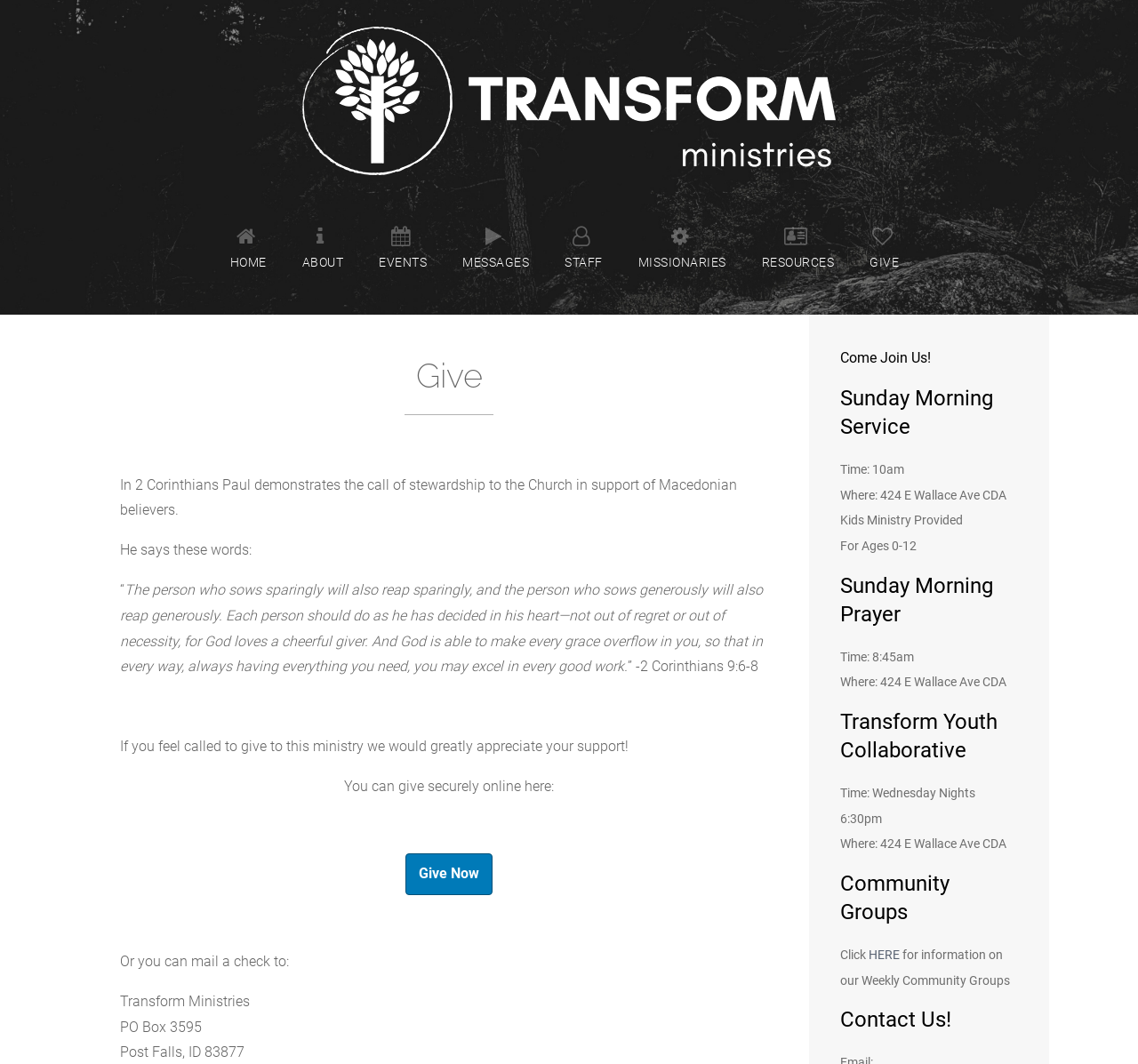Could you locate the bounding box coordinates for the section that should be clicked to accomplish this task: "Click the 'Logo' link".

[0.266, 0.025, 0.734, 0.165]